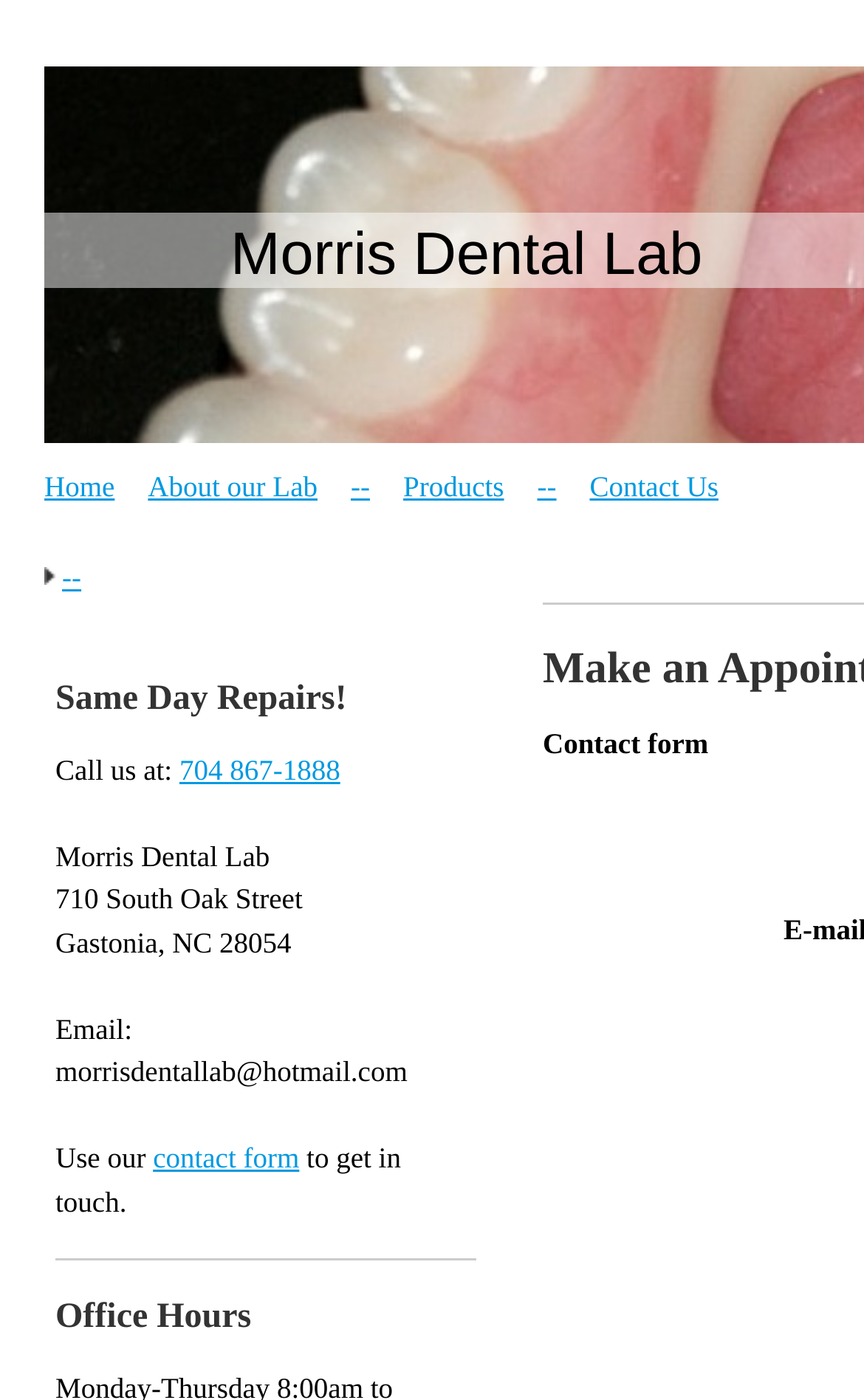Determine the bounding box for the described HTML element: "About our Lab". Ensure the coordinates are four float numbers between 0 and 1 in the format [left, top, right, bottom].

[0.171, 0.335, 0.368, 0.359]